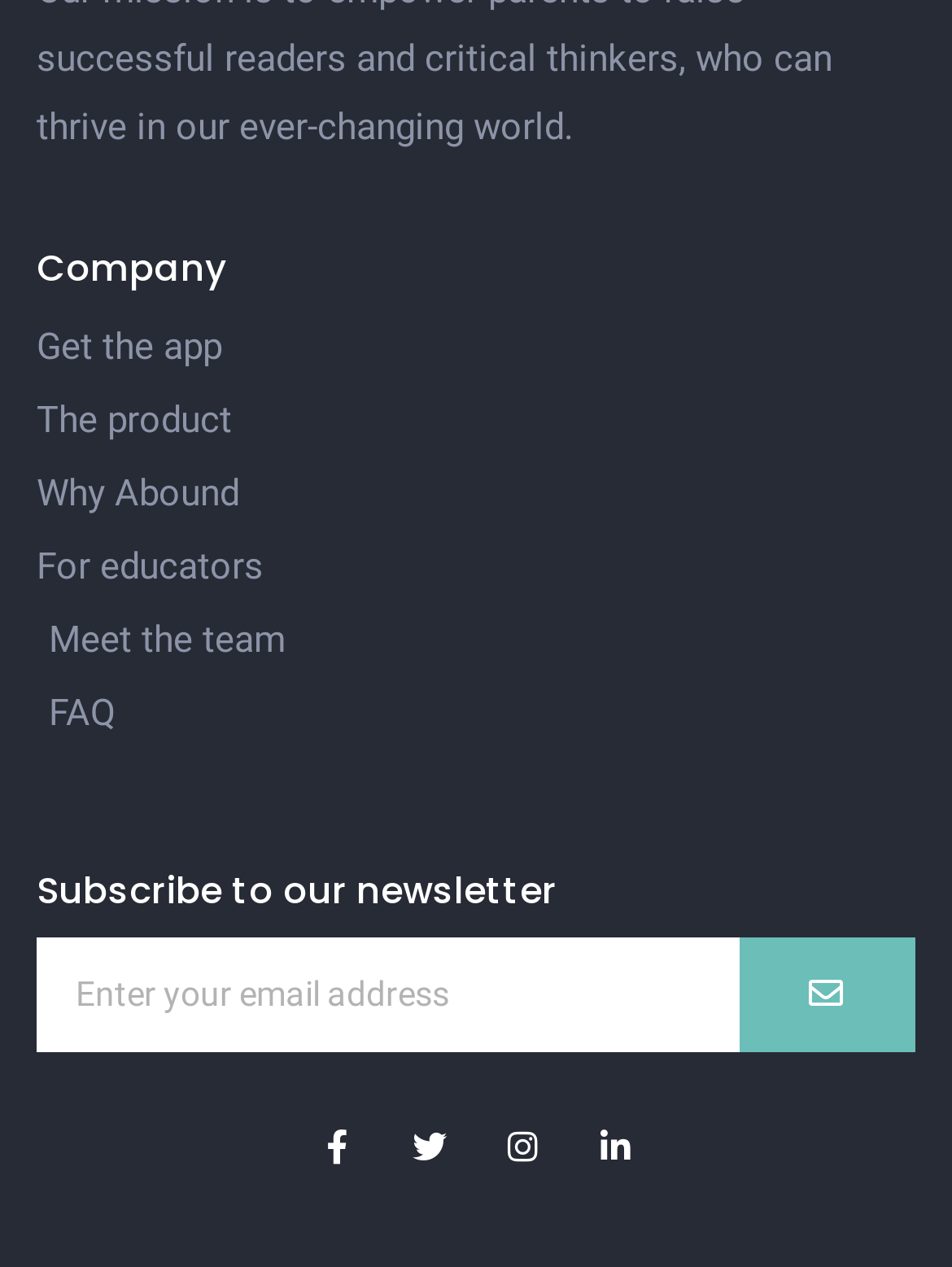Identify the bounding box coordinates of the part that should be clicked to carry out this instruction: "Submit email".

[0.777, 0.739, 0.962, 0.83]